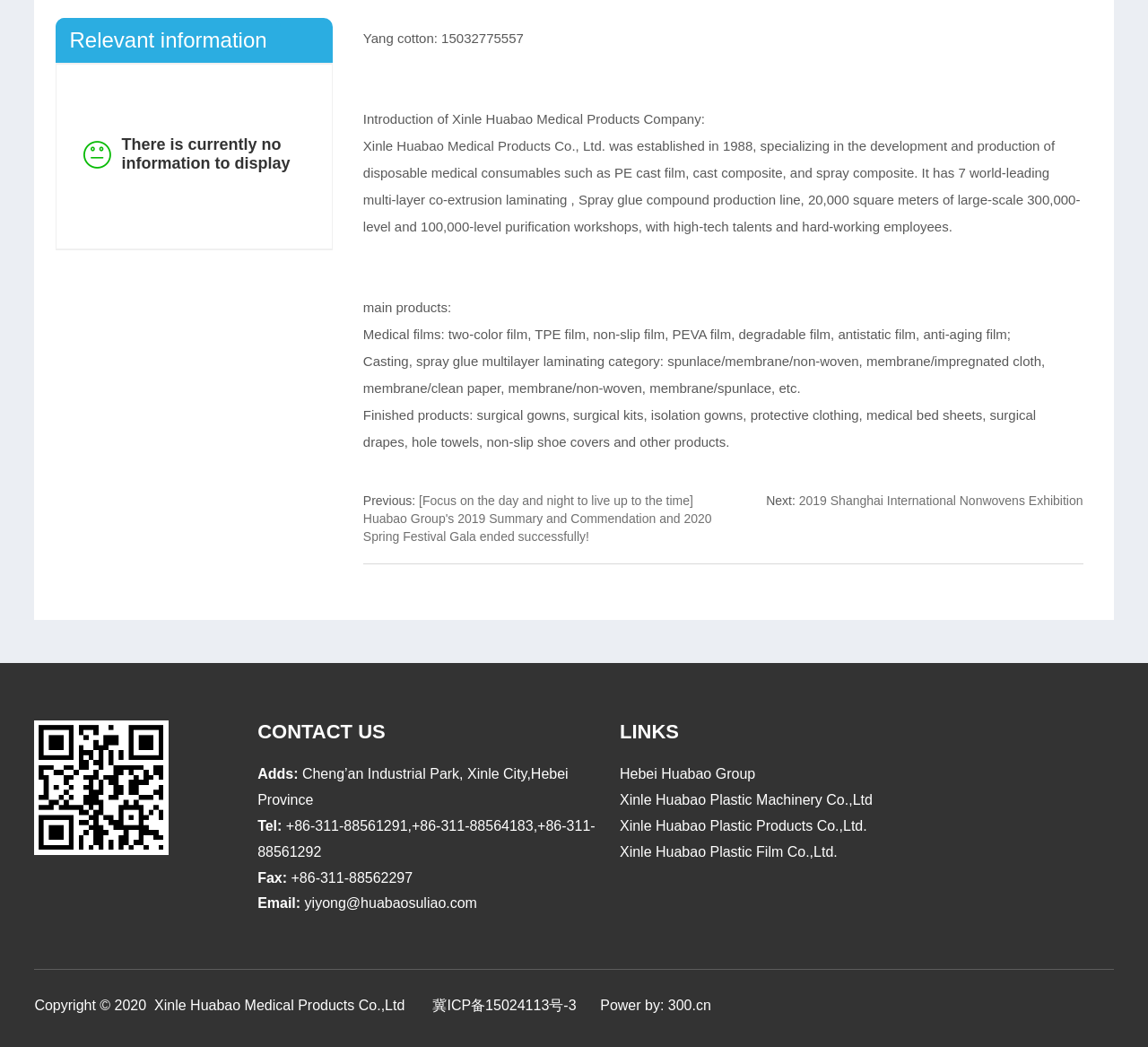Using details from the image, please answer the following question comprehensively:
What is the company name?

The company name can be found in the introduction section of the webpage, which states 'Xinle Huabao Medical Products Co., Ltd. was established in 1988...'.